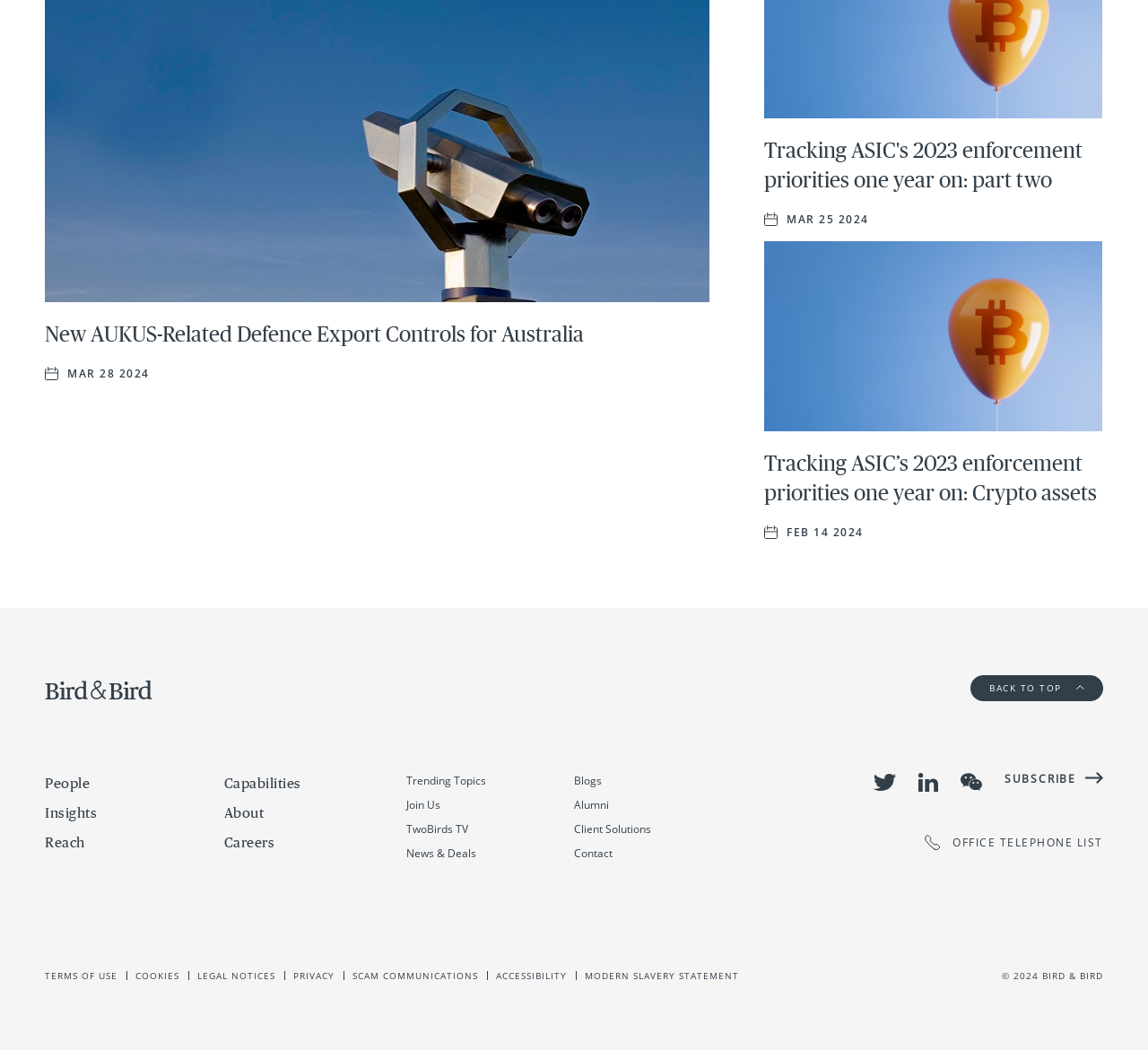Please find the bounding box coordinates of the element that must be clicked to perform the given instruction: "Subscribe to the newsletter". The coordinates should be four float numbers from 0 to 1, i.e., [left, top, right, bottom].

[0.875, 0.735, 0.961, 0.758]